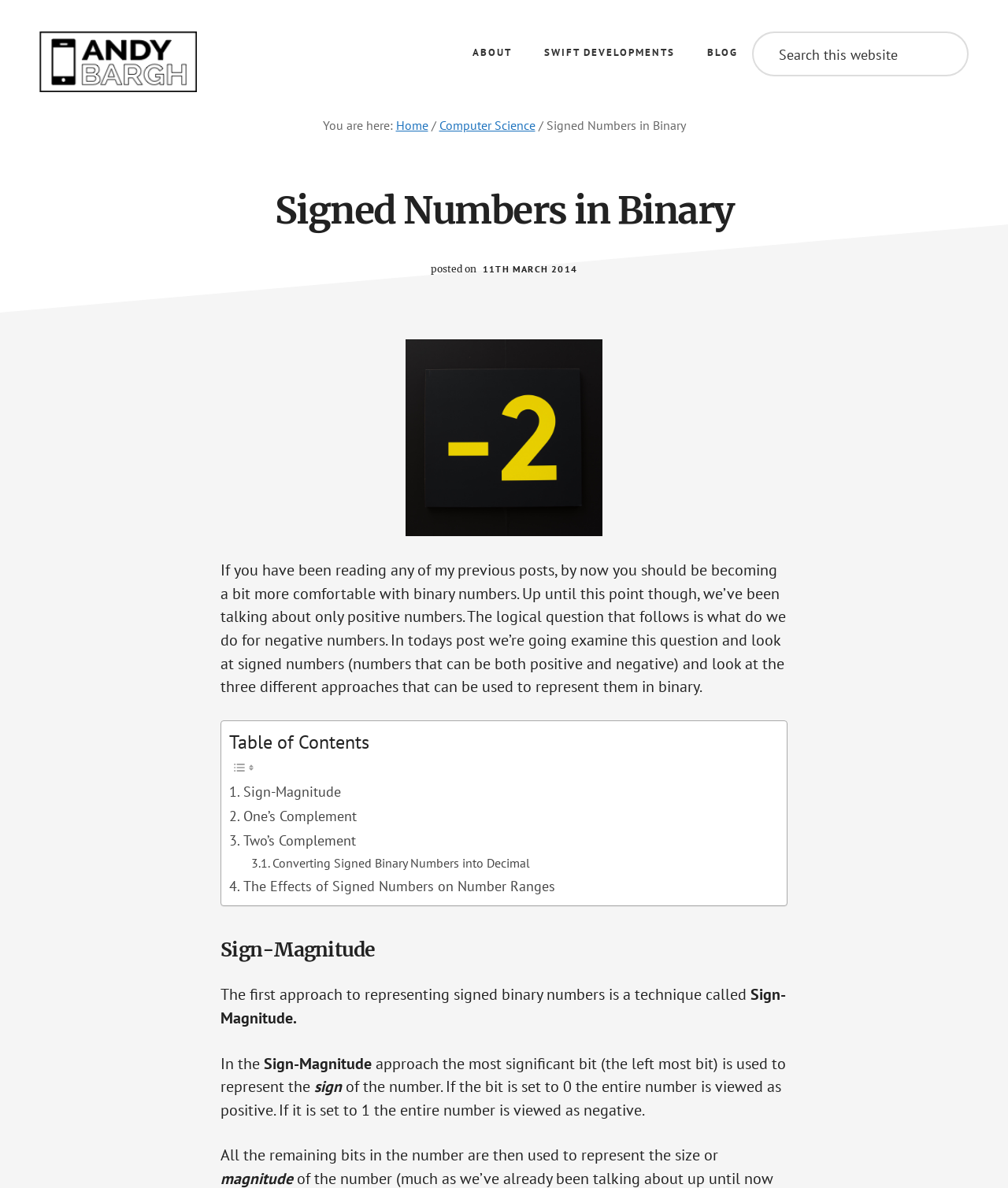Please identify the bounding box coordinates of the element I need to click to follow this instruction: "Read the post on Computer Science".

[0.436, 0.099, 0.531, 0.112]